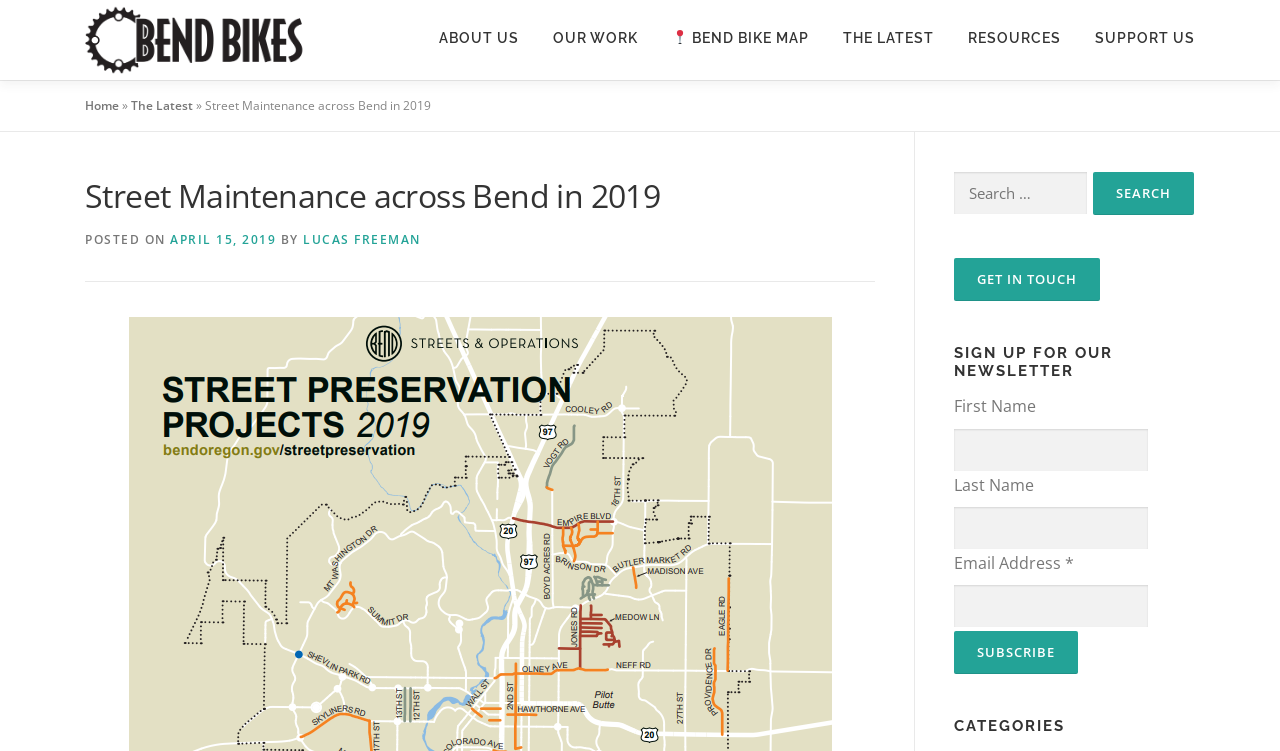Find and provide the bounding box coordinates for the UI element described here: "parent_node: Email Address * name="EMAIL"". The coordinates should be given as four float numbers between 0 and 1: [left, top, right, bottom].

[0.745, 0.779, 0.897, 0.836]